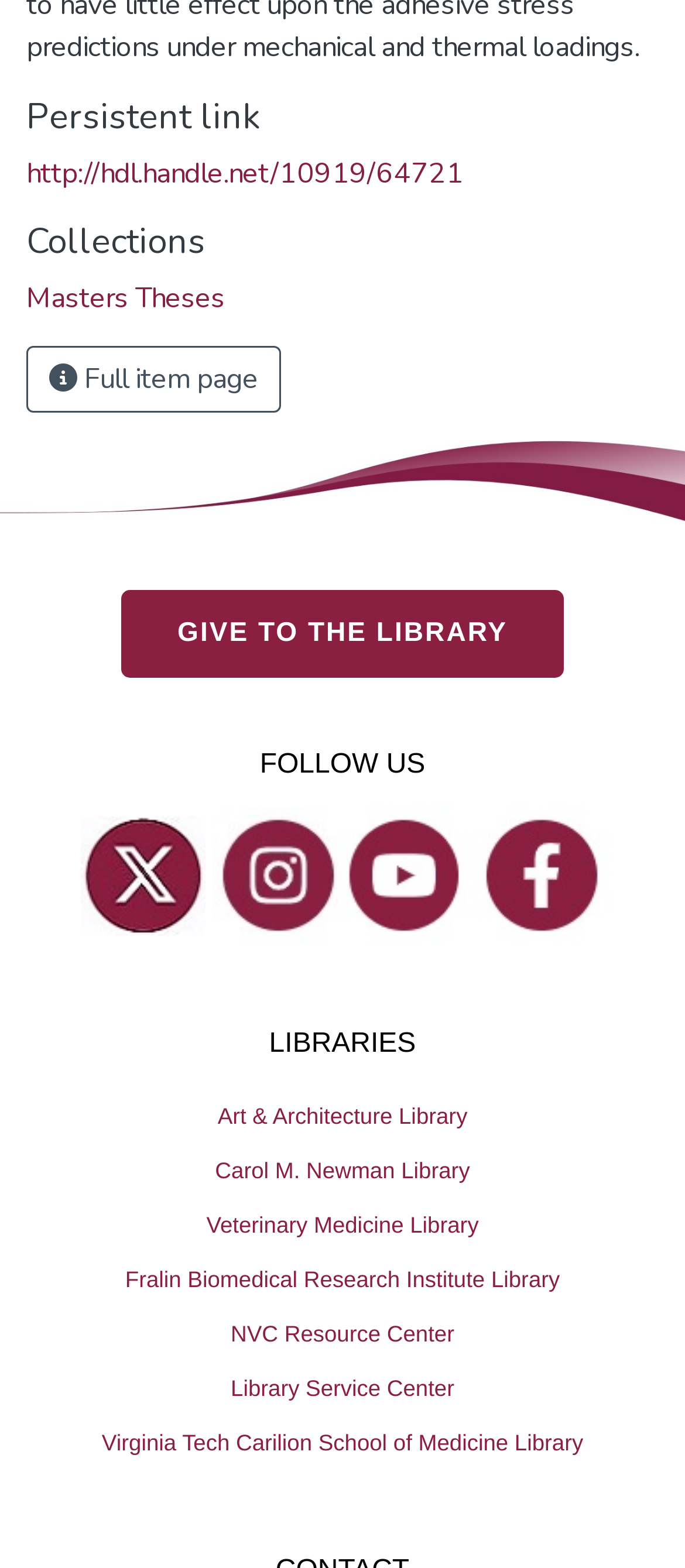Specify the bounding box coordinates of the area to click in order to follow the given instruction: "Go to the 'Full item page'."

[0.038, 0.221, 0.41, 0.263]